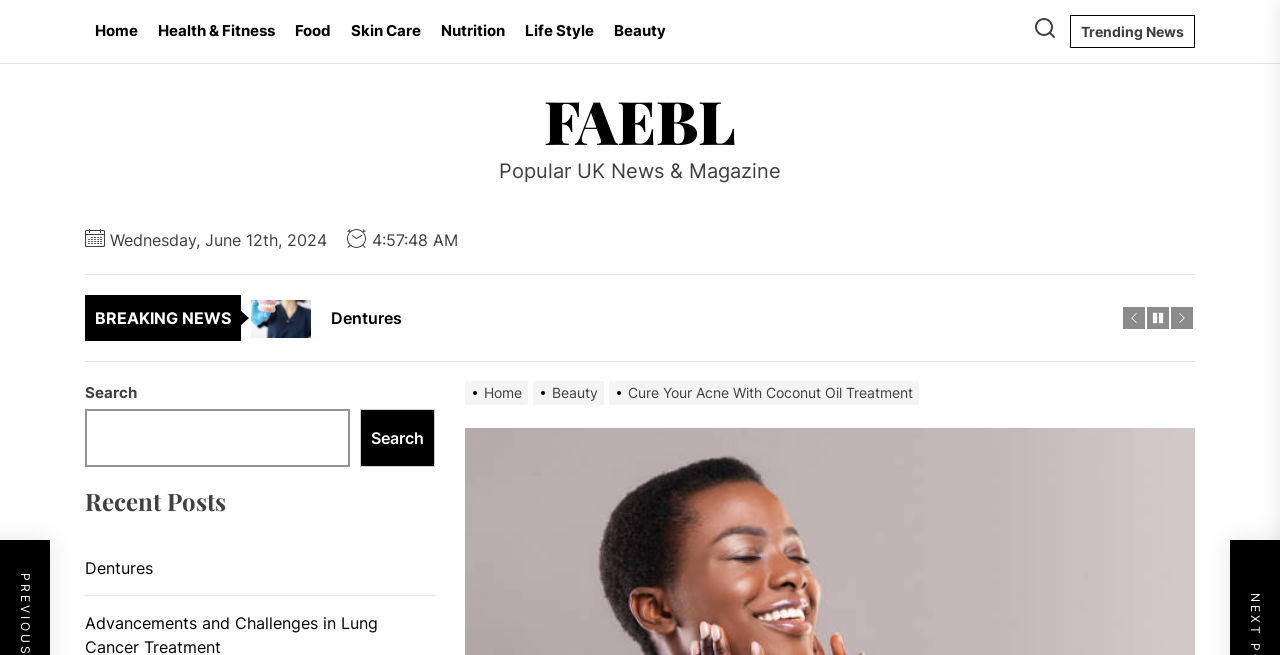Provide the bounding box coordinates of the HTML element this sentence describes: "Food". The bounding box coordinates consist of four float numbers between 0 and 1, i.e., [left, top, right, bottom].

[0.223, 0.0, 0.266, 0.095]